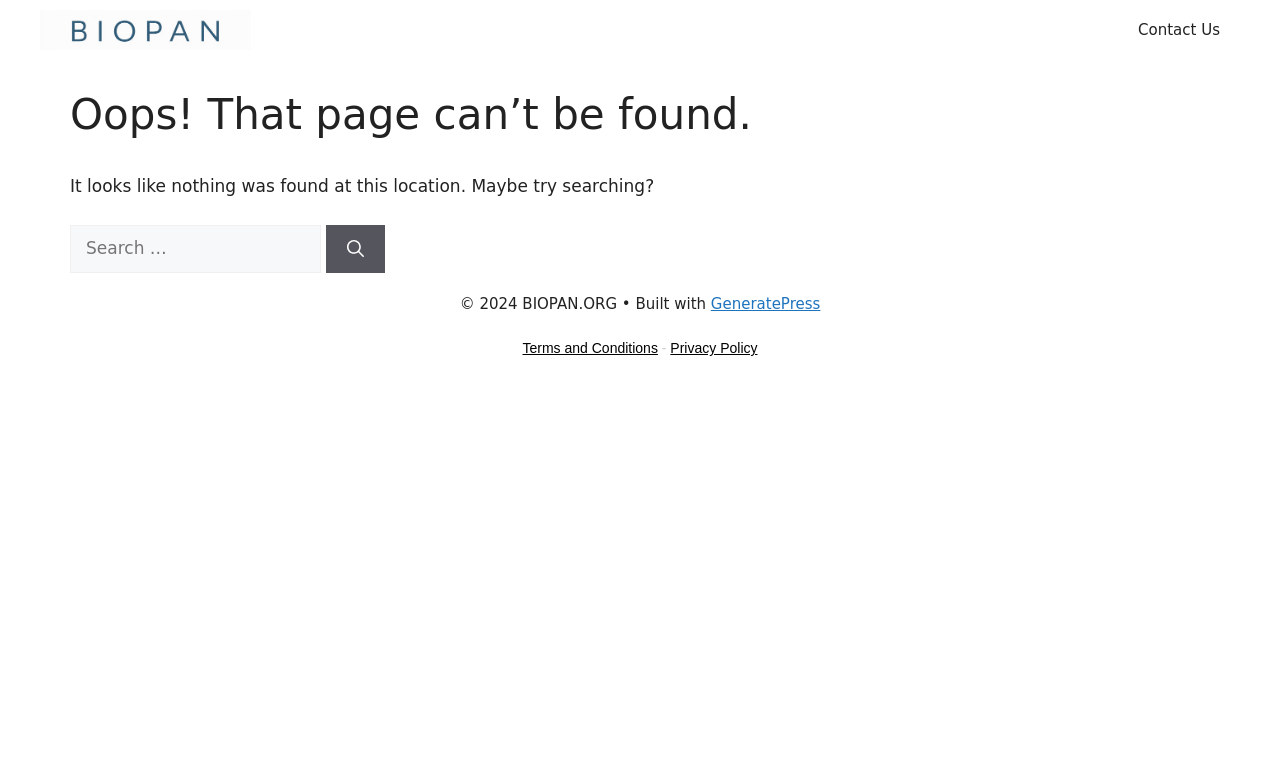Produce an elaborate caption capturing the essence of the webpage.

The webpage is a "Page not found" error page from BIOPAN.ORG. At the top, there is a primary navigation bar with two links: "BIOPAN.ORG" on the left, accompanied by an image, and "Contact Us" on the right. 

Below the navigation bar, there is a main section with a header that displays the error message "Oops! That page can’t be found." in a prominent font. 

Underneath the header, there is a paragraph of text that explains the error, stating "It looks like nothing was found at this location. Maybe try searching?" 

Following this text, there is a search box with a label "Search for:" and a "Search" button to the right. 

At the bottom of the page, there is a footer section with copyright information "© 2024 BIOPAN.ORG" on the left, followed by a text "• Built with" and a link to "GeneratePress" on the right. 

To the right of the copyright information, there are two links: "Terms and Conditions" and "Privacy Policy", separated by a hyphen.